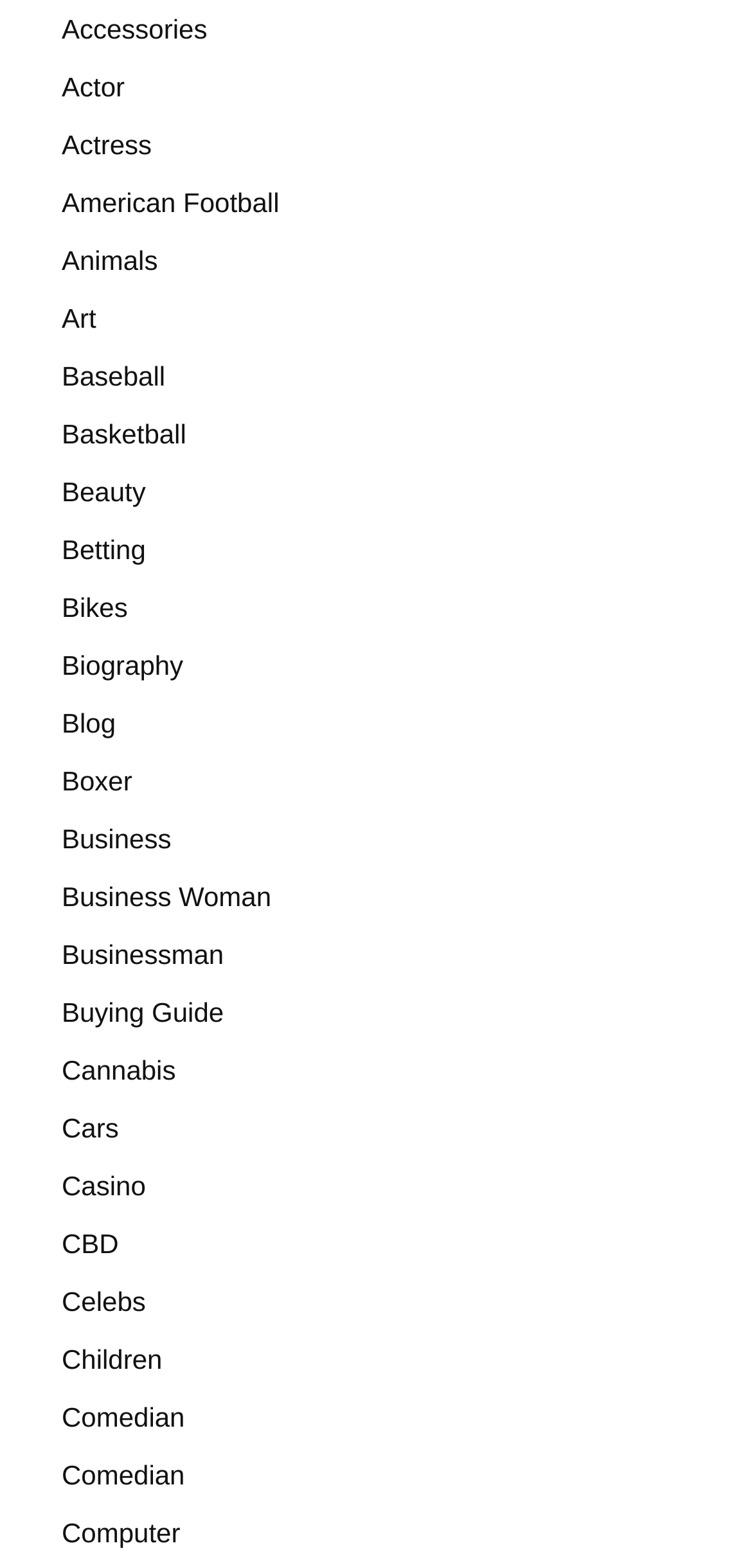Locate the bounding box coordinates of the area to click to fulfill this instruction: "View American Football". The bounding box should be presented as four float numbers between 0 and 1, in the order [left, top, right, bottom].

[0.082, 0.119, 0.371, 0.139]